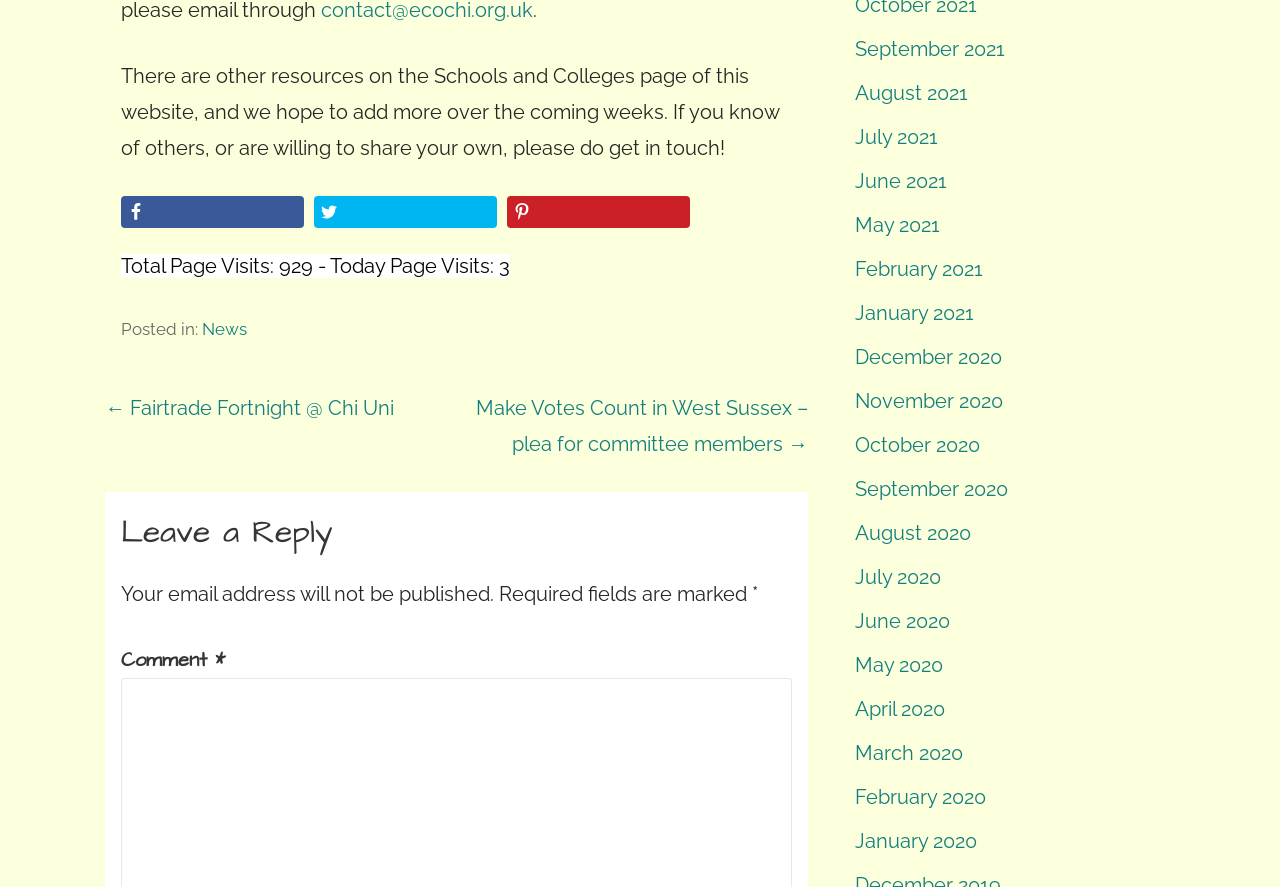Please specify the bounding box coordinates of the region to click in order to perform the following instruction: "View posts from September 2021".

[0.668, 0.042, 0.785, 0.069]